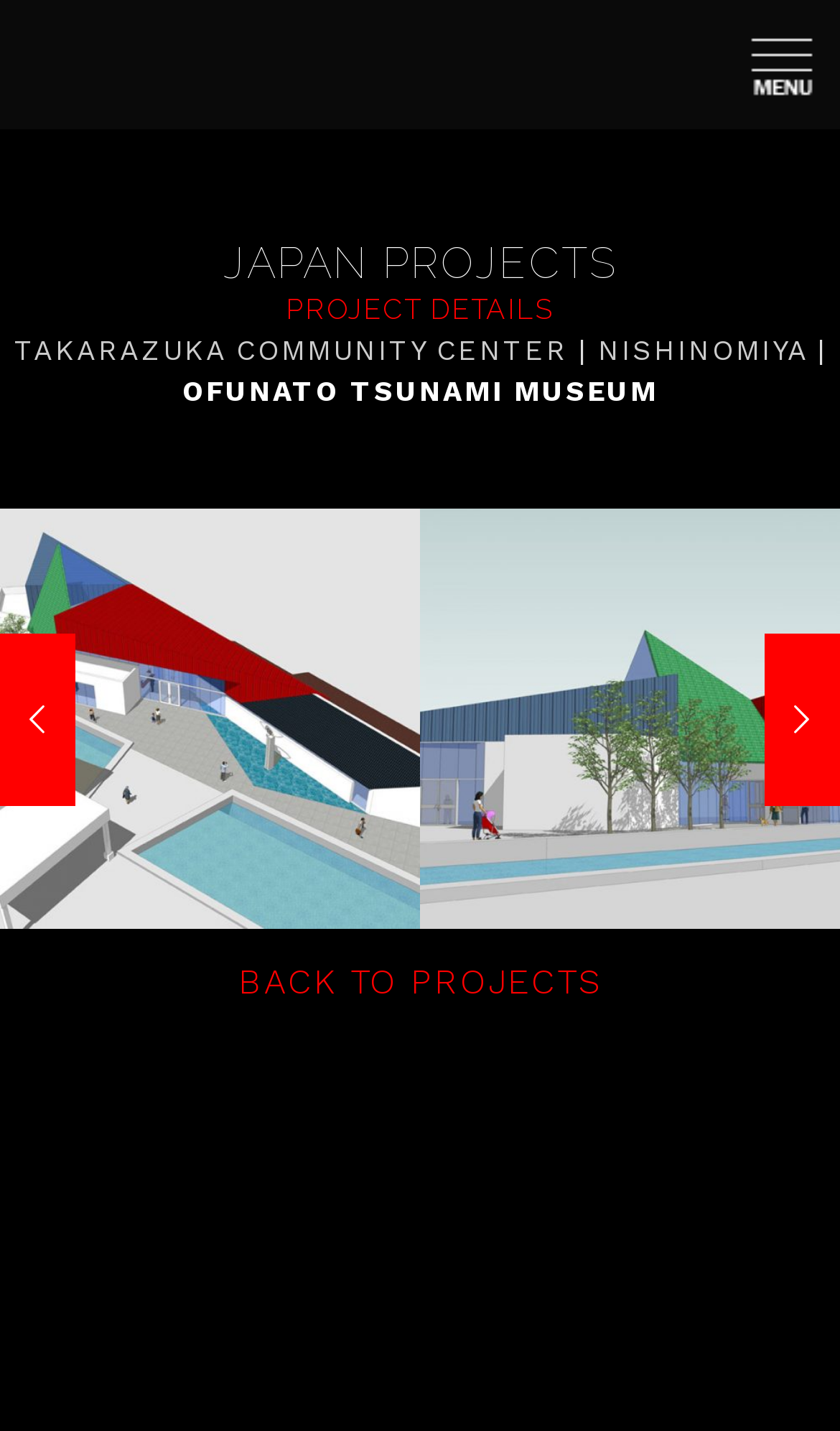What is the name of the project above OFUNATO TSUNAMI MUSEUM?
Look at the image and provide a short answer using one word or a phrase.

TAKARAZUKA COMMUNITY CENTER